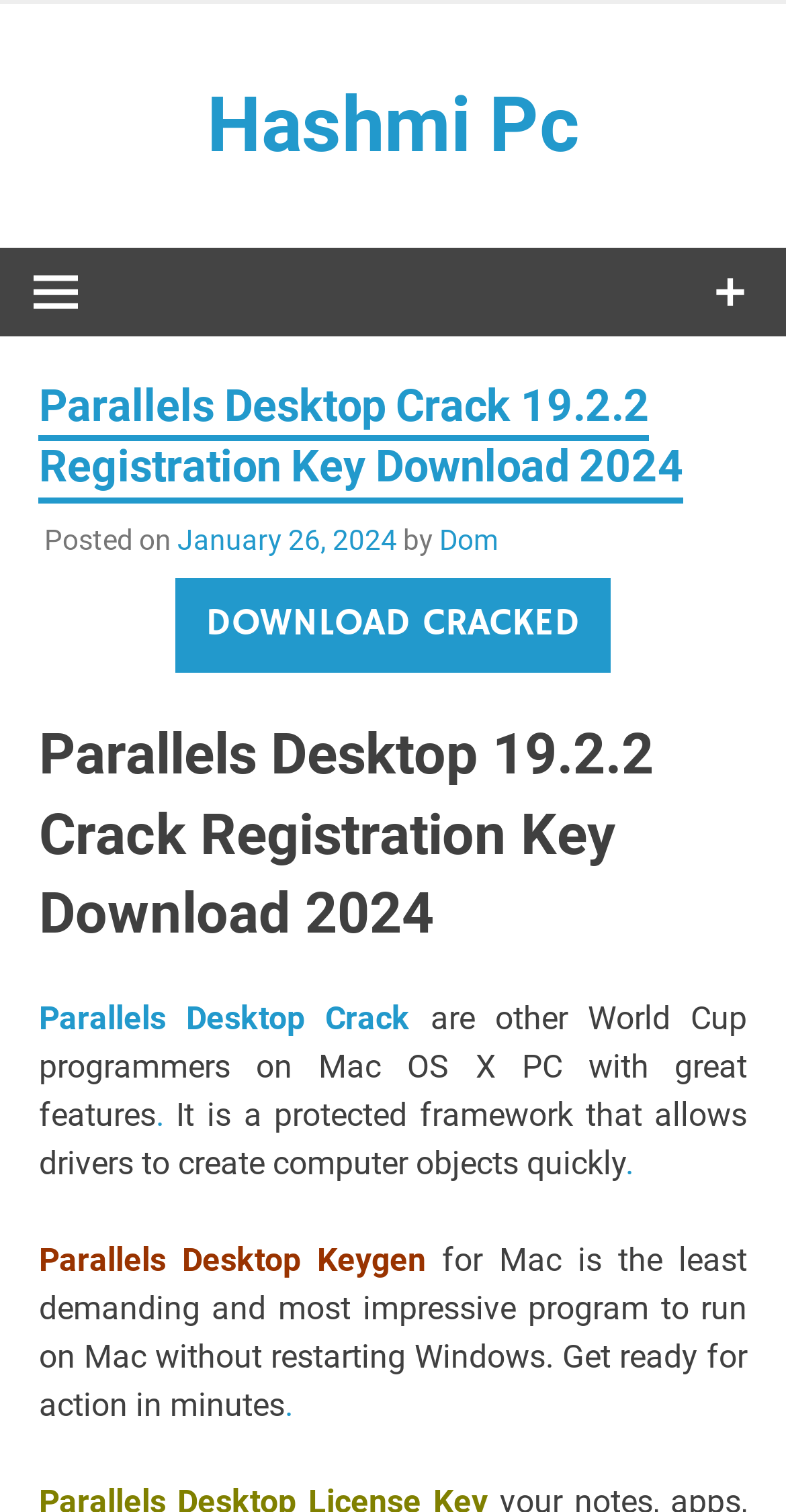Provide the bounding box coordinates of the HTML element described by the text: "January 26, 2024".

[0.226, 0.346, 0.505, 0.368]